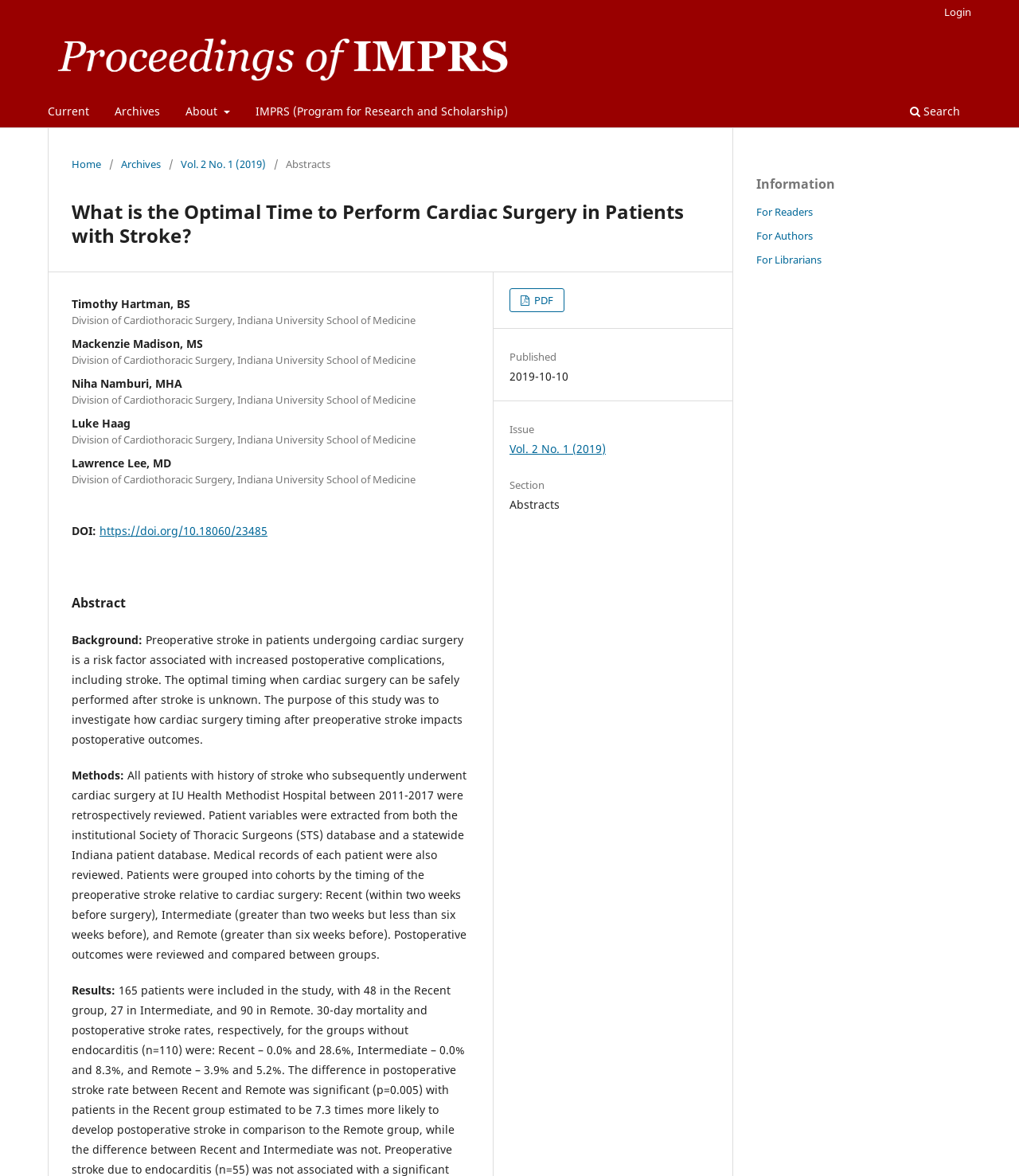Please identify the bounding box coordinates of the element that needs to be clicked to execute the following command: "go to Proceedings of IMPRS". Provide the bounding box using four float numbers between 0 and 1, formatted as [left, top, right, bottom].

[0.047, 0.024, 0.508, 0.078]